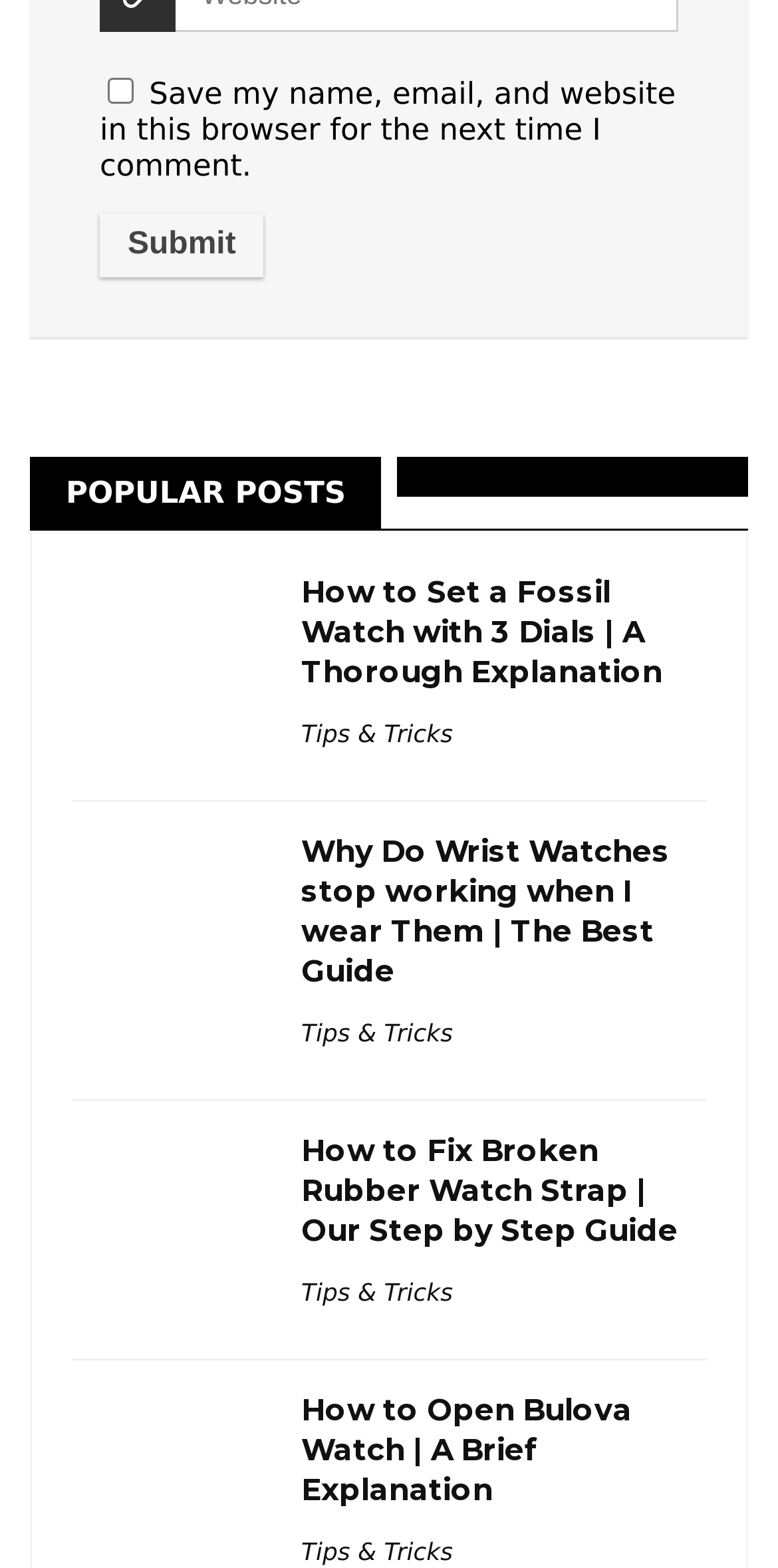Look at the image and answer the question in detail:
What is the topic of the last popular post?

The last popular post is a figure element with a link 'how to open bulova watch' and an image with the same title, indicating that the topic of this post is about Bulova Watch.